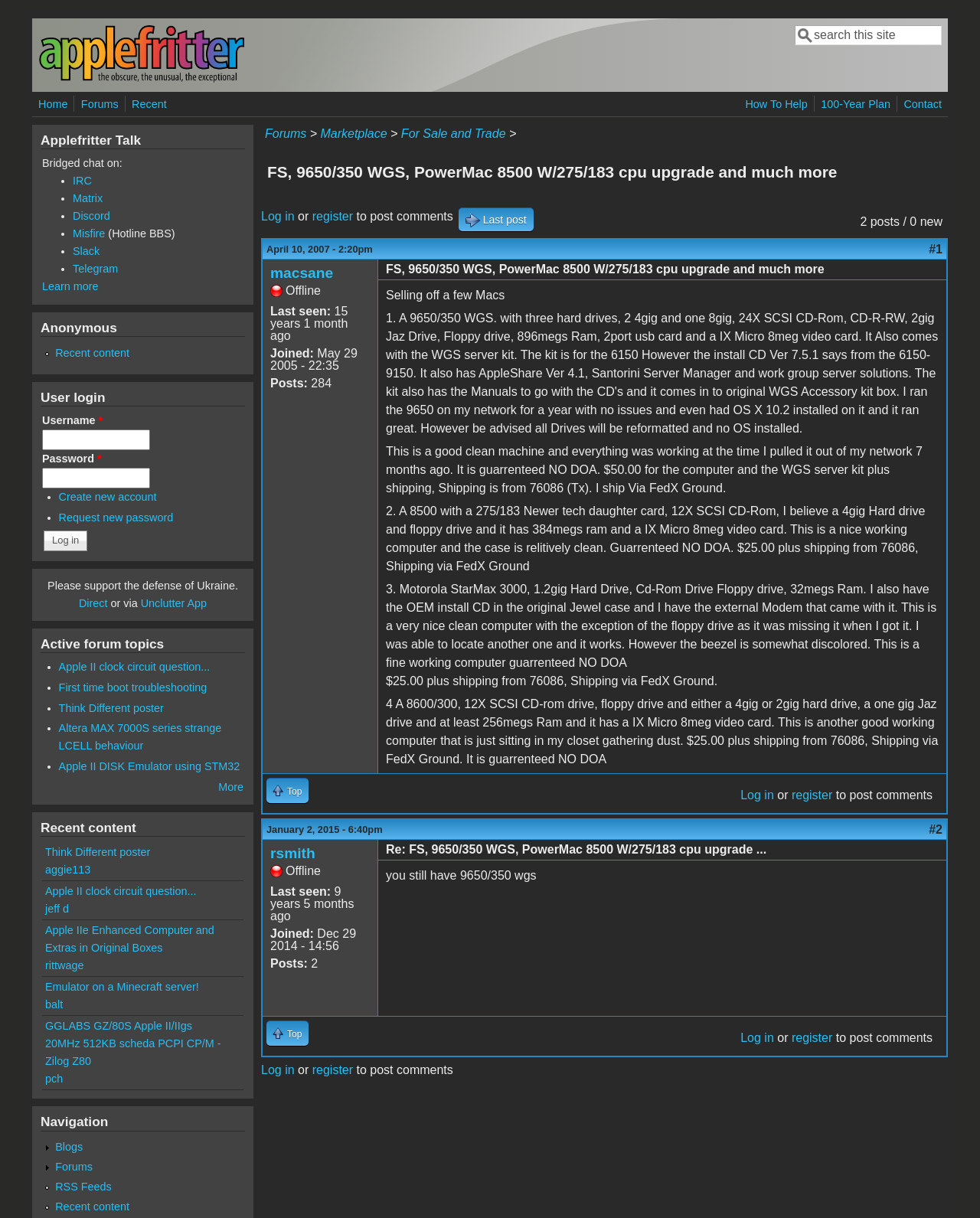With reference to the screenshot, provide a detailed response to the question below:
What is the purpose of the 'Search form' section?

The 'Search form' section is located at the top right corner of the webpage, and it contains a textbox and a search button. This section is designed to allow users to search for specific content within the website.